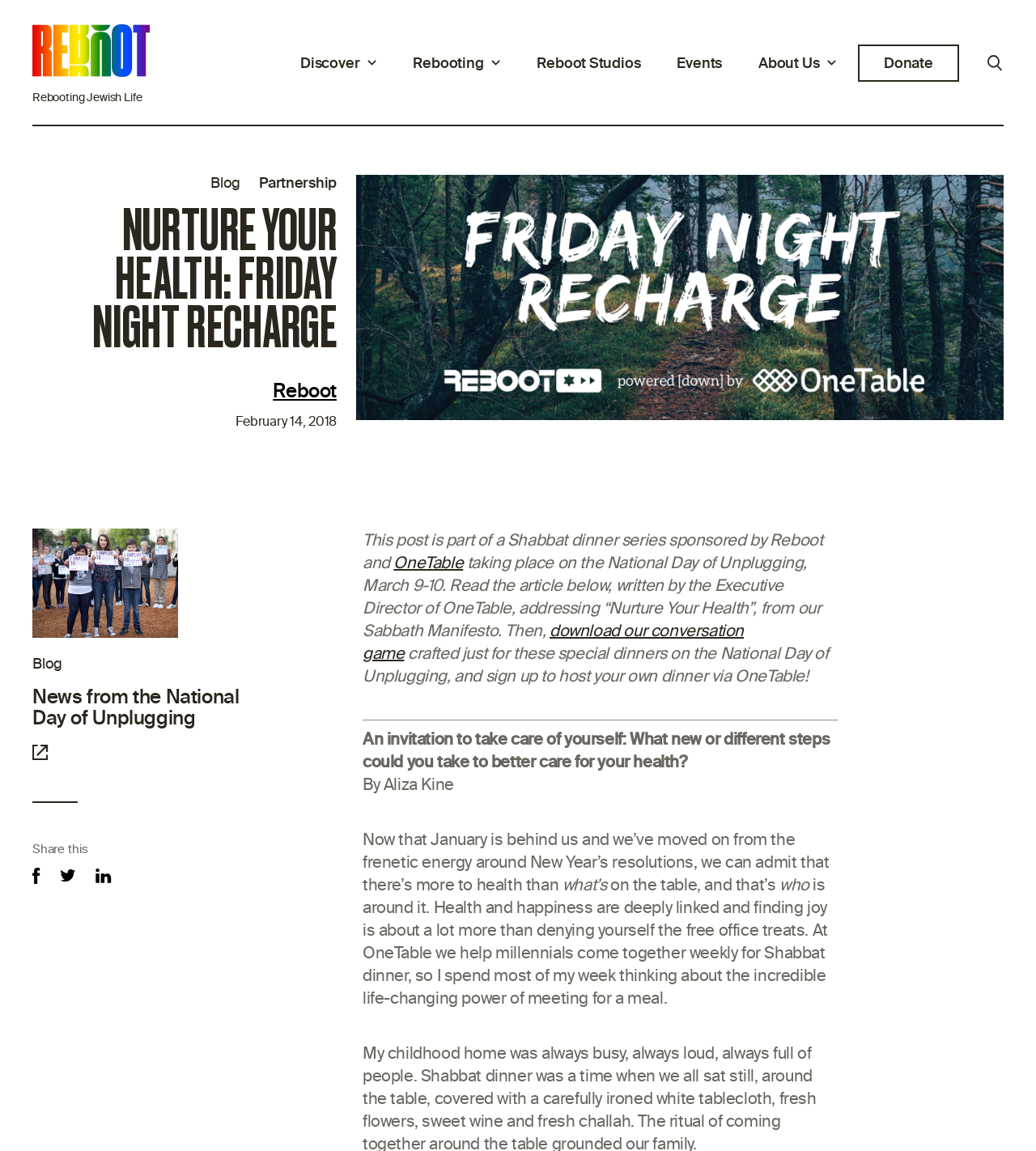Please locate the clickable area by providing the bounding box coordinates to follow this instruction: "Click the 'Reboot' button".

[0.264, 0.33, 0.325, 0.349]